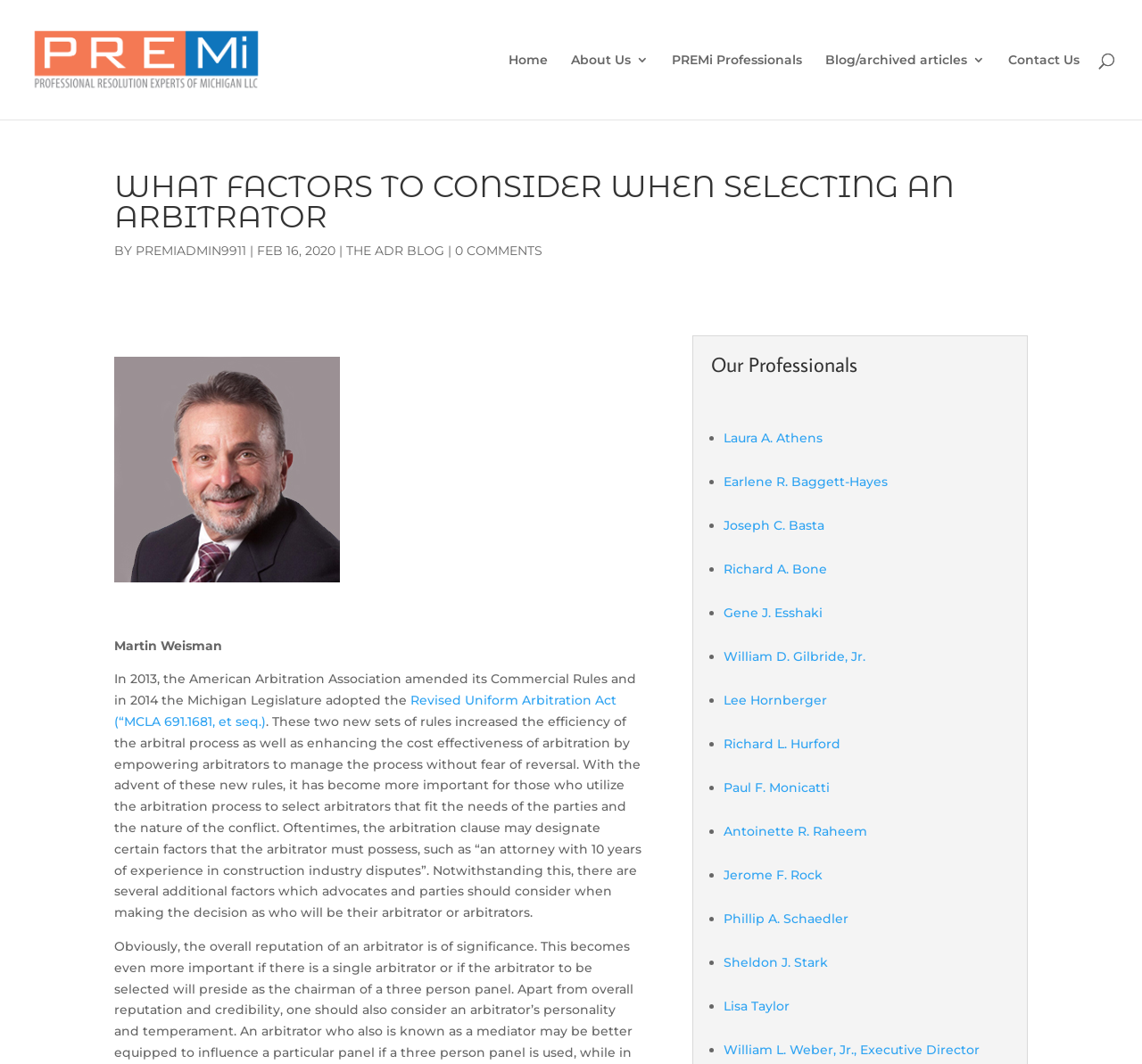Determine the bounding box coordinates of the clickable area required to perform the following instruction: "Learn more about the Revised Uniform Arbitration Act". The coordinates should be represented as four float numbers between 0 and 1: [left, top, right, bottom].

[0.1, 0.651, 0.54, 0.686]